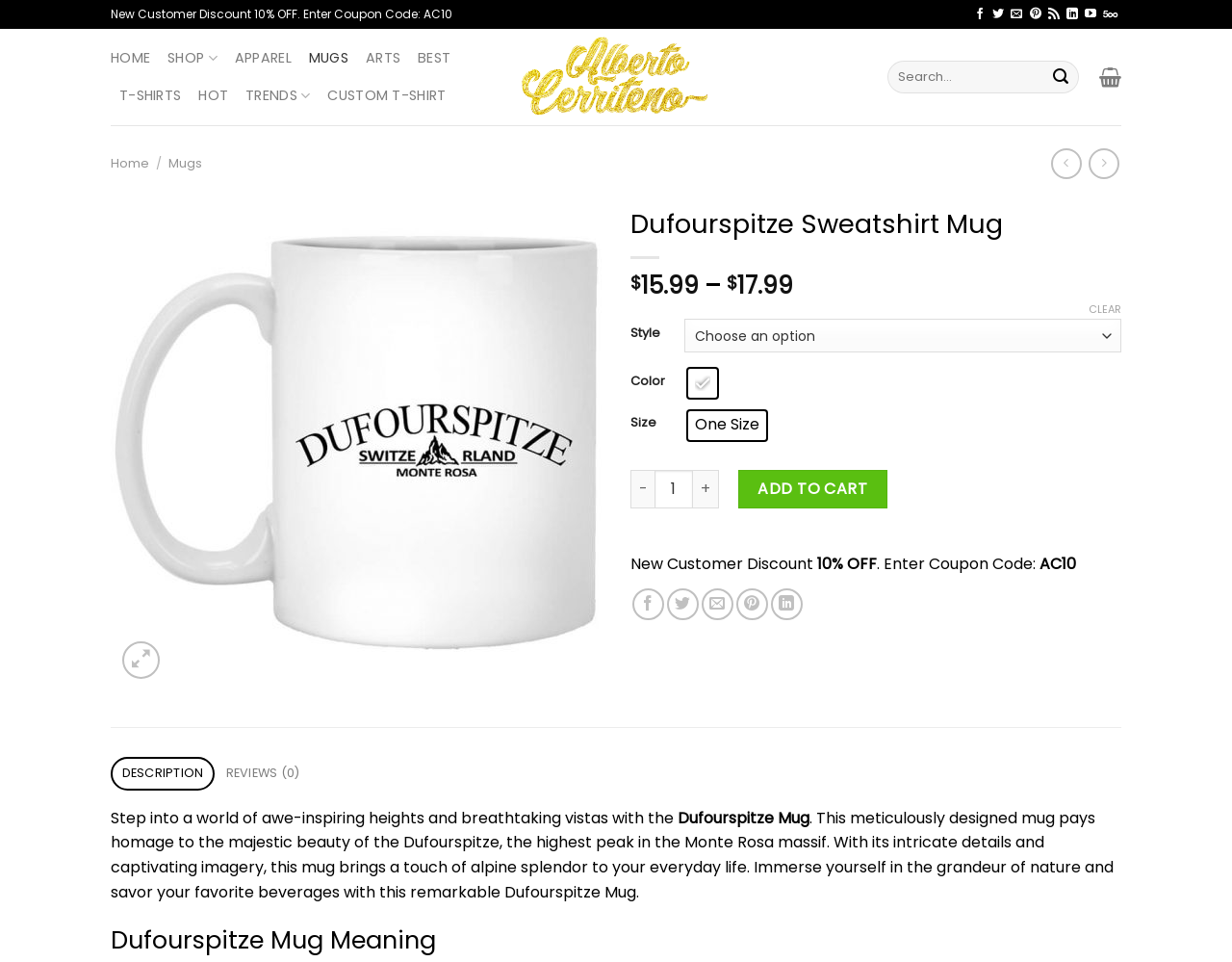Find the bounding box coordinates of the area that needs to be clicked in order to achieve the following instruction: "Share on Twitter". The coordinates should be specified as four float numbers between 0 and 1, i.e., [left, top, right, bottom].

[0.541, 0.612, 0.567, 0.645]